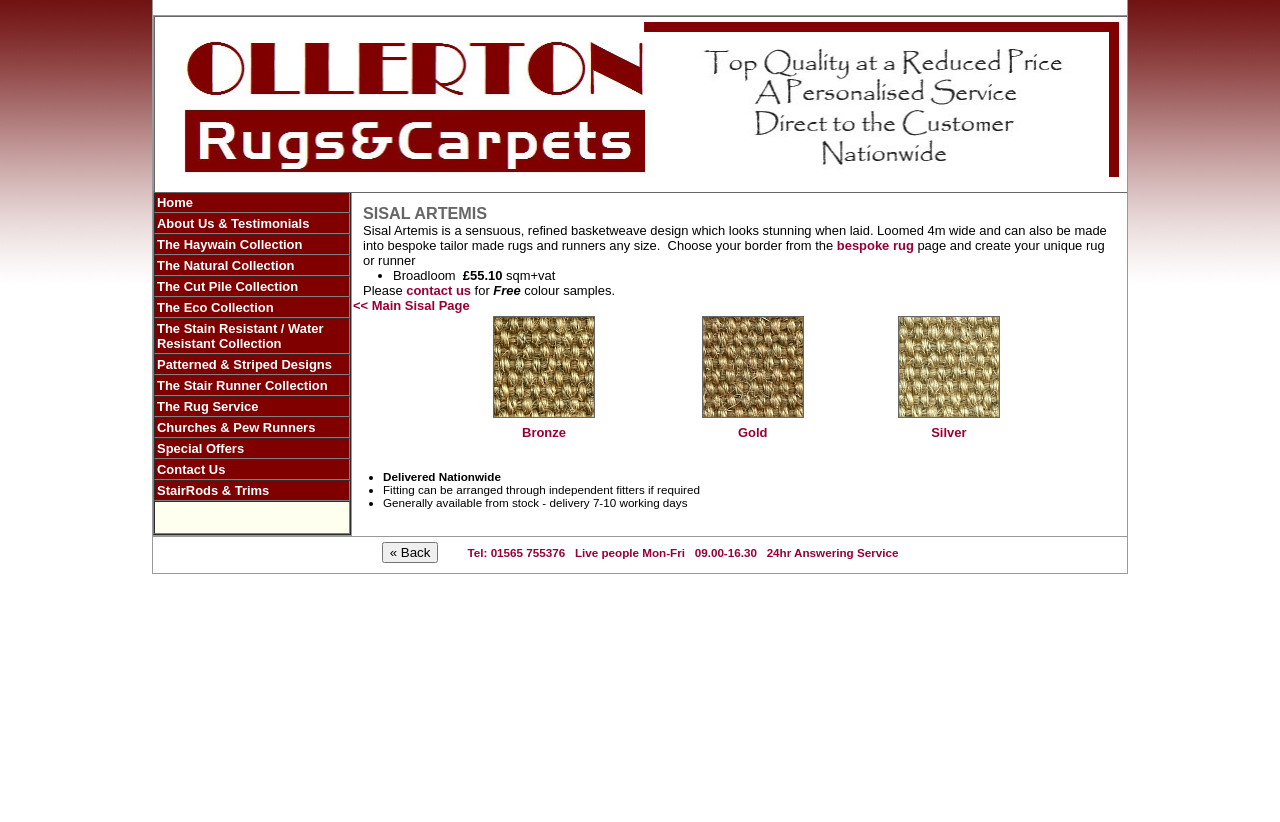How many types of Sisal Artemis rugs are shown on this webpage?
Could you answer the question in a detailed manner, providing as much information as possible?

By examining the webpage content, I can see that there are three types of Sisal Artemis rugs shown: Bronze, Gold, and Silver. Each type has a corresponding image and link.